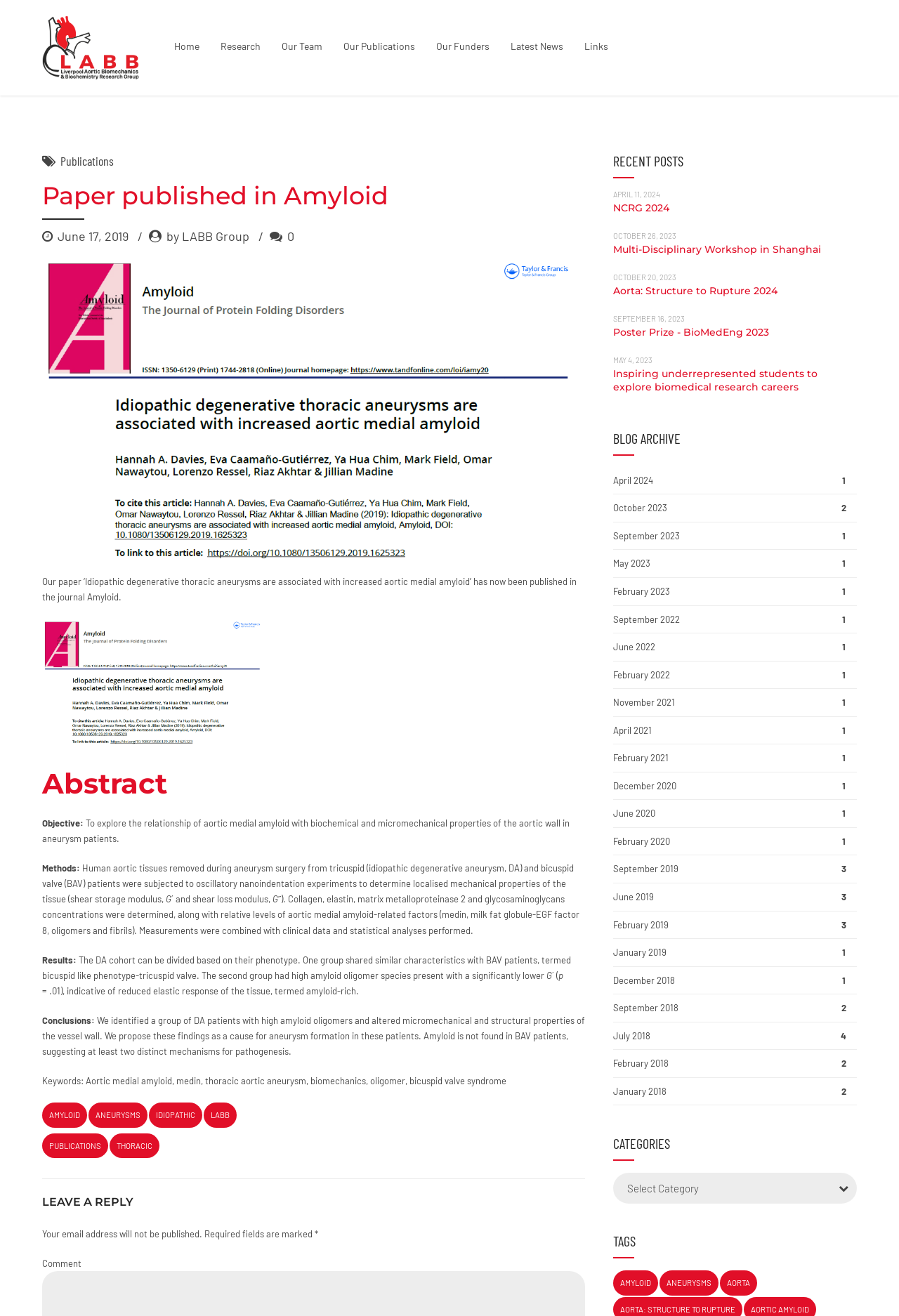What is the journal where the paper is published?
Please look at the screenshot and answer in one word or a short phrase.

Amyloid